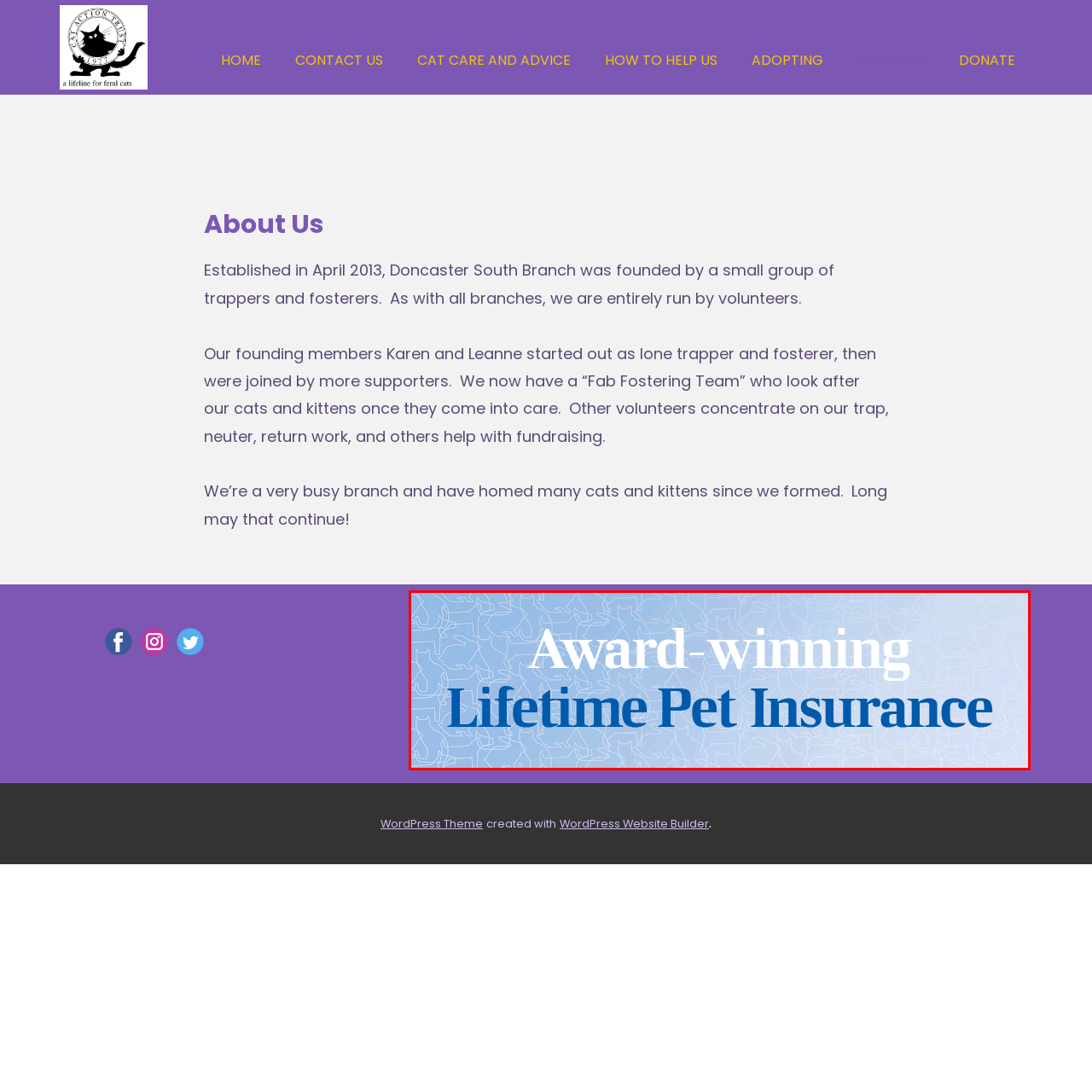What font style is used for 'Award-winning'?
Examine the image outlined by the red bounding box and answer the question with as much detail as possible.

According to the caption, the text 'Award-winning' appears in a lighter, elegant font, which implies that the font style is refined and sophisticated, conveying a sense of prestige and excellence.